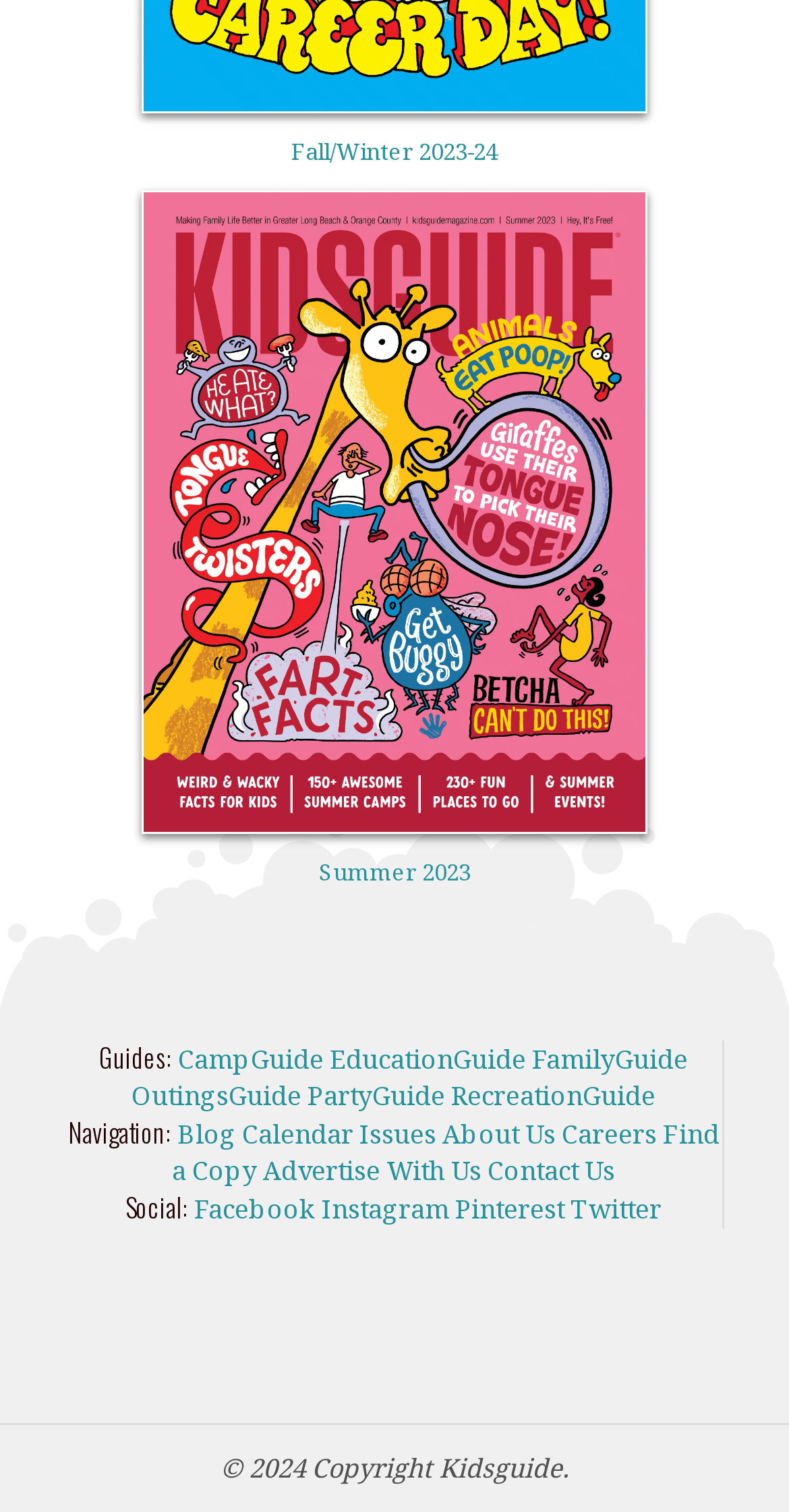Please identify the bounding box coordinates of the element I should click to complete this instruction: 'Explore Camp Guide'. The coordinates should be given as four float numbers between 0 and 1, like this: [left, top, right, bottom].

[0.226, 0.688, 0.41, 0.713]